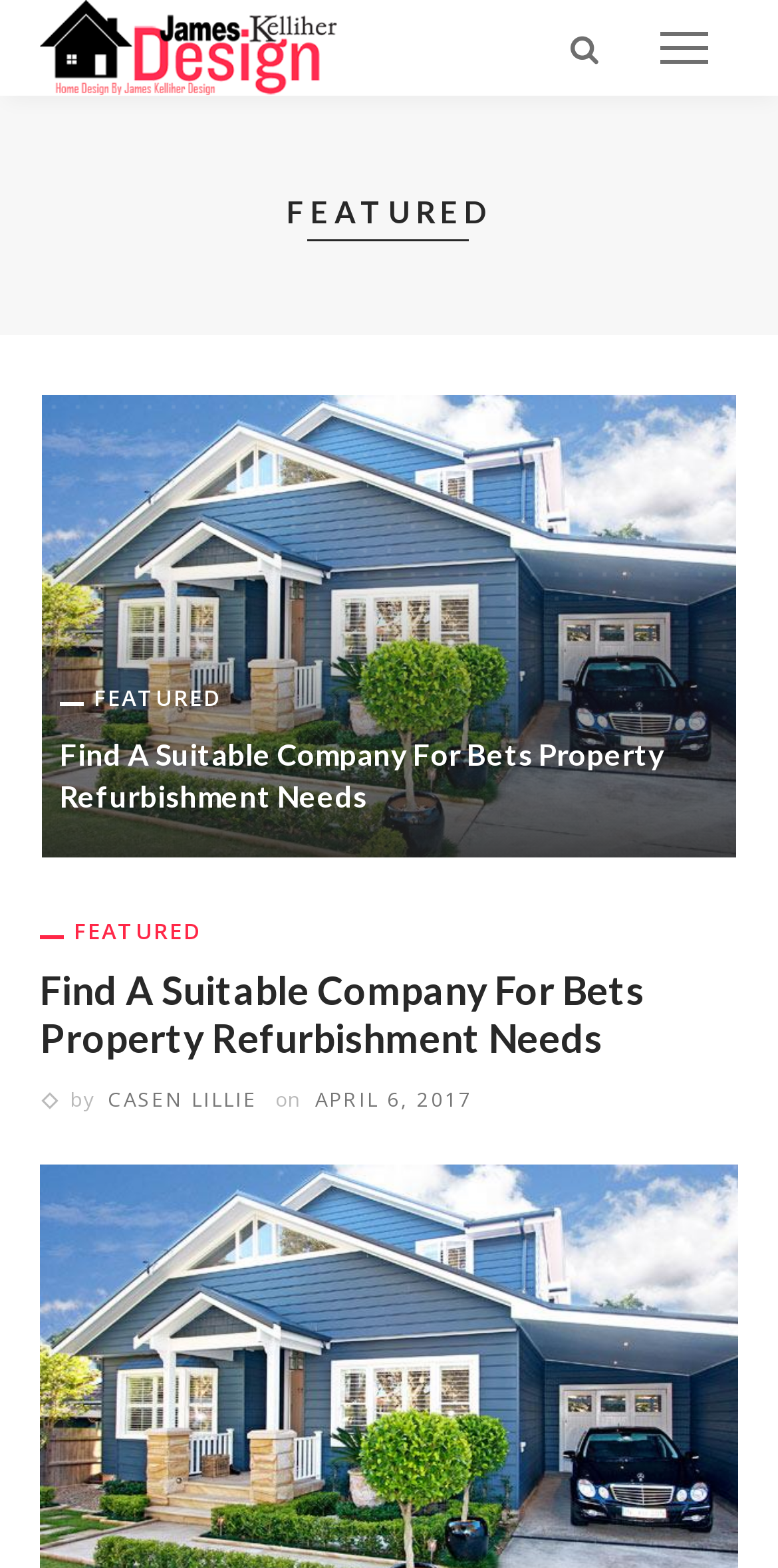When was the featured article published?
Provide an in-depth answer to the question, covering all aspects.

The publication date can be found below the title of the featured article, where it says 'on APRIL 6, 2017'.